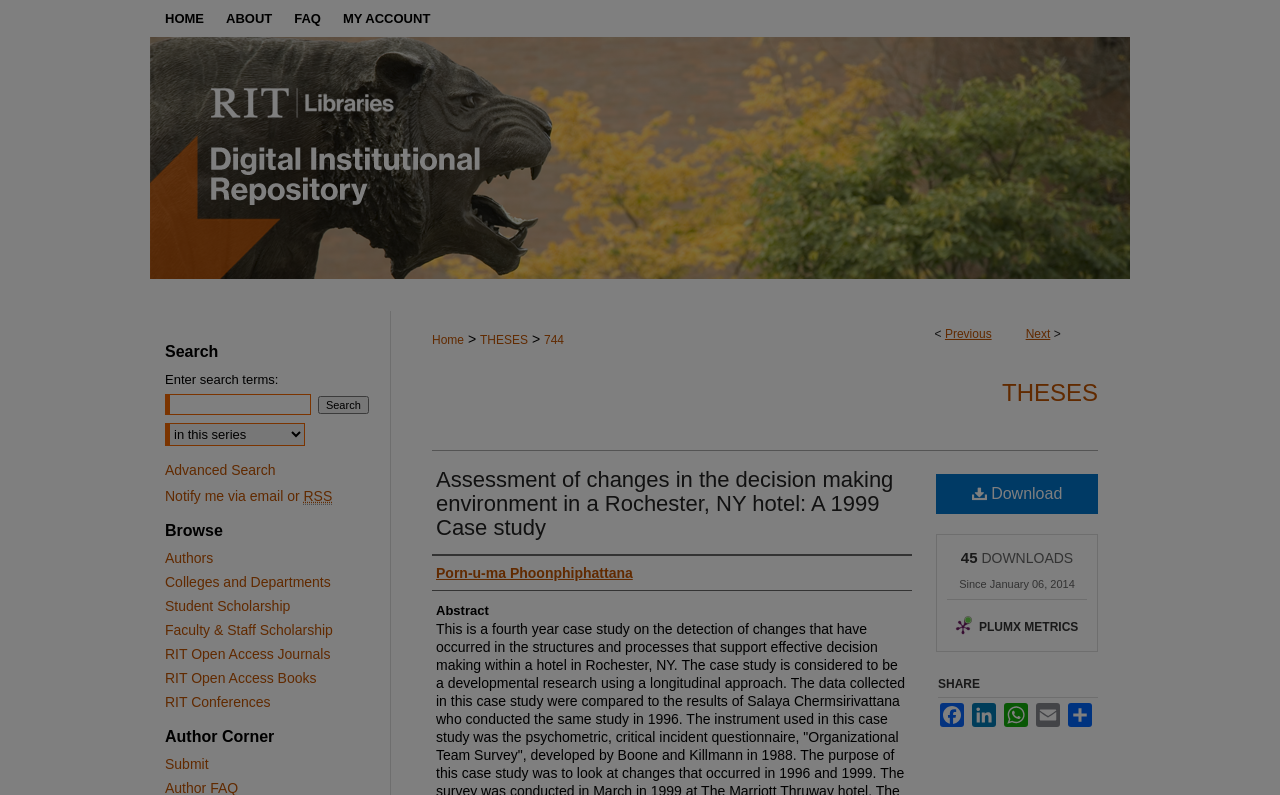Please find and generate the text of the main heading on the webpage.

Assessment of changes in the decision making environment in a Rochester, NY hotel: A 1999 Case study